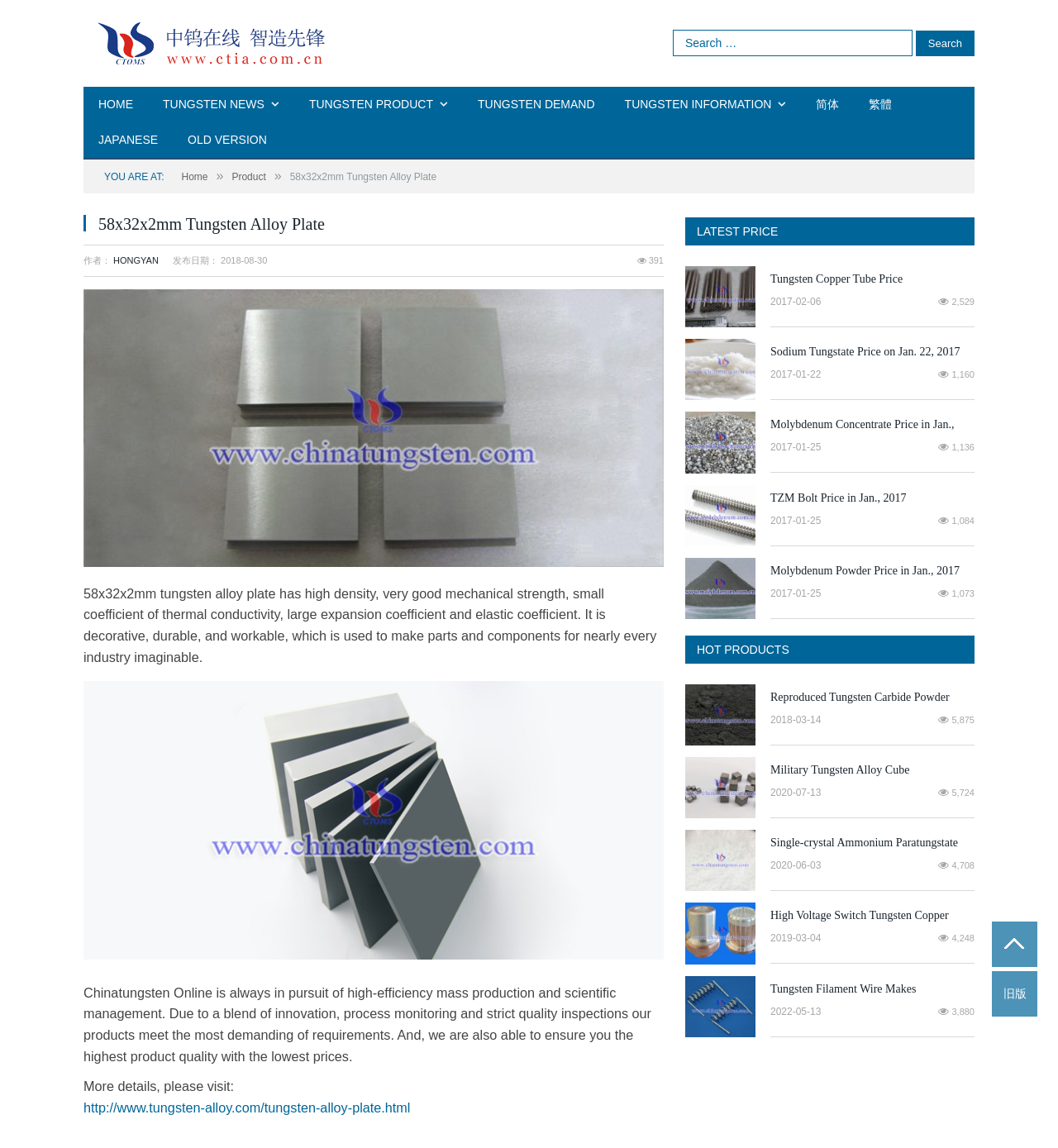Show the bounding box coordinates of the element that should be clicked to complete the task: "Check LATEST PRICE".

[0.648, 0.189, 0.921, 0.214]